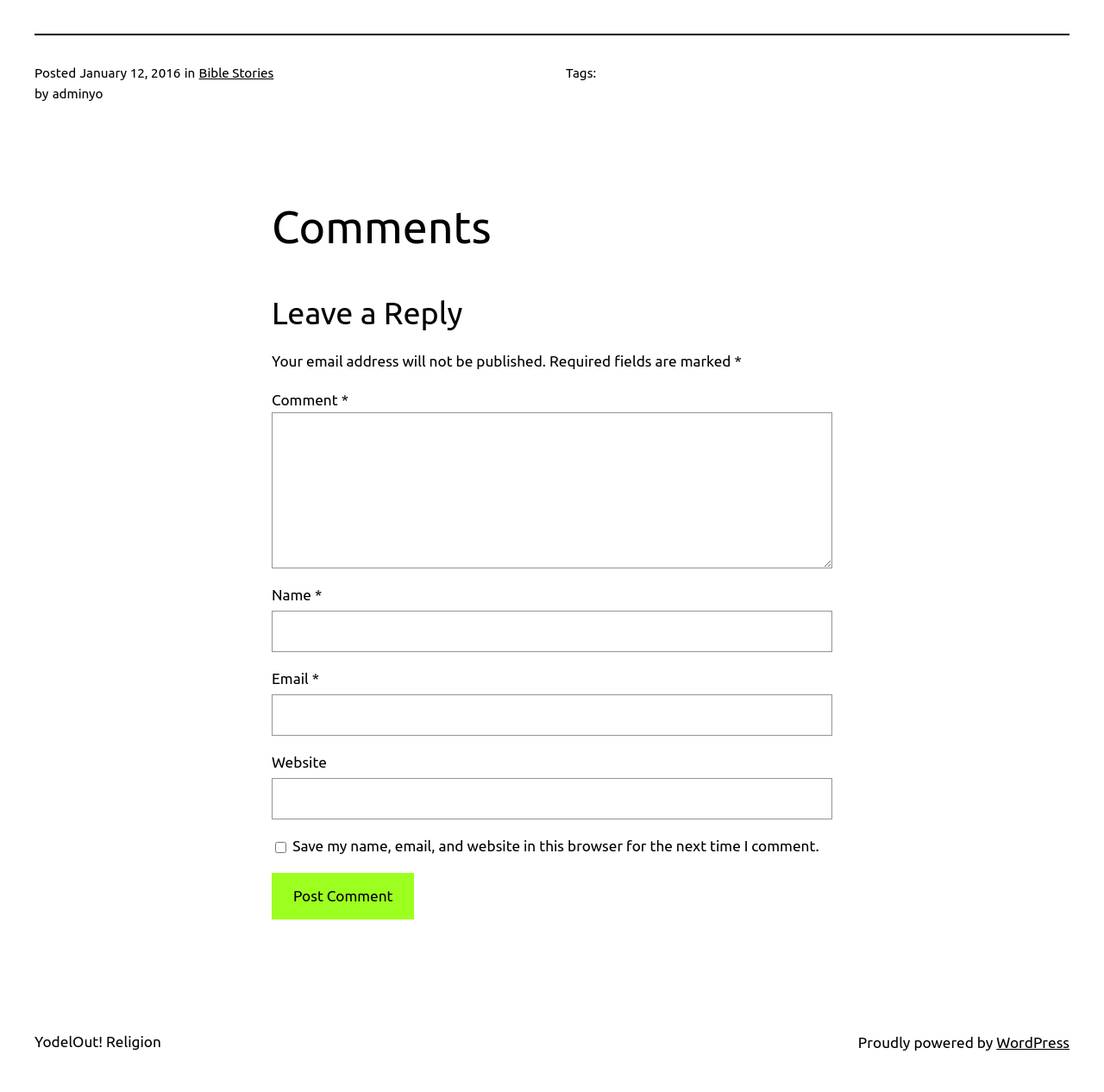Answer briefly with one word or phrase:
What is the name of the platform powering the website?

WordPress